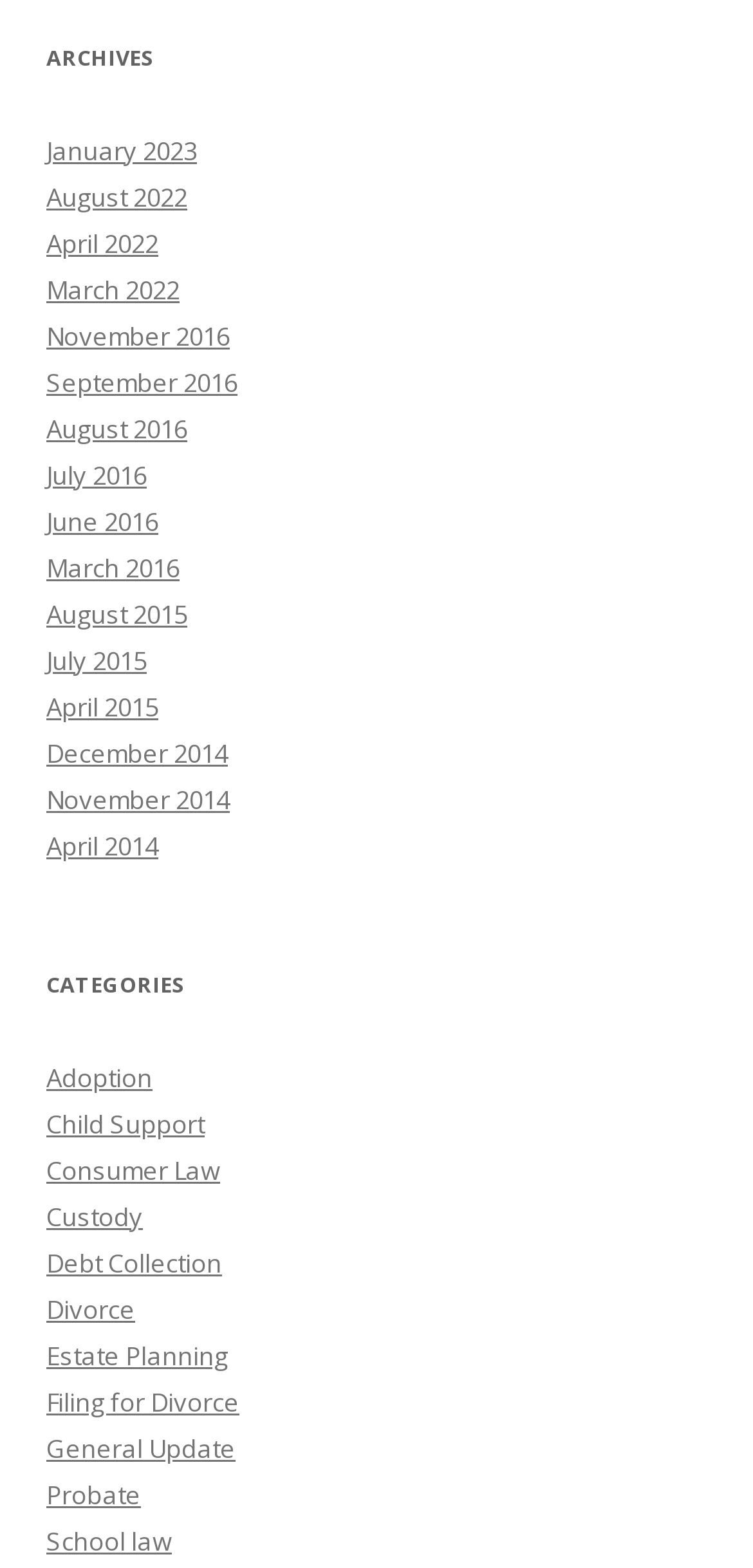Please indicate the bounding box coordinates of the element's region to be clicked to achieve the instruction: "explore topics on Estate Planning". Provide the coordinates as four float numbers between 0 and 1, i.e., [left, top, right, bottom].

[0.062, 0.853, 0.303, 0.875]